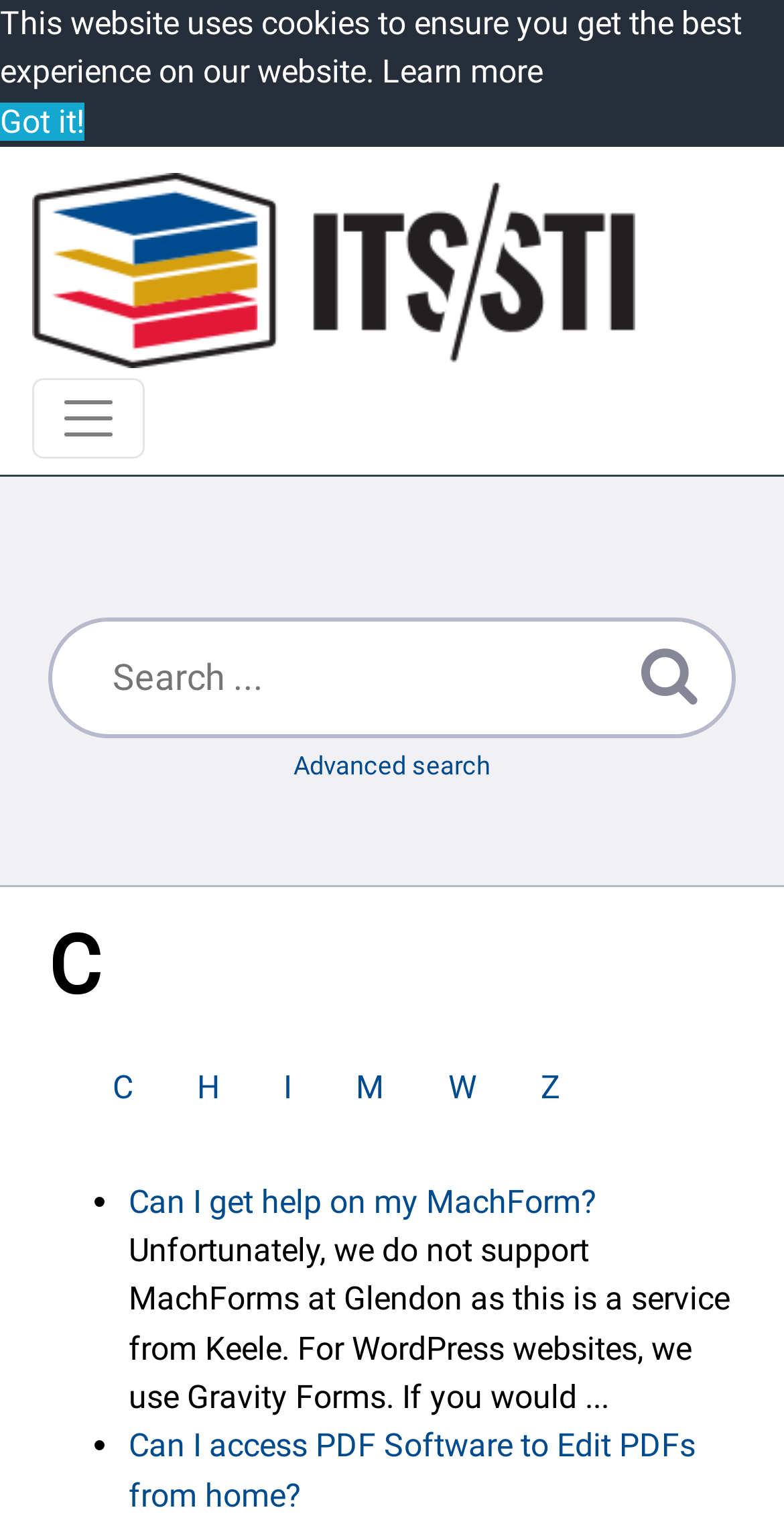What is the purpose of the website?
Using the information presented in the image, please offer a detailed response to the question.

Based on the webpage content, it appears to be a FAQ page for Glendon ITS, providing answers to frequently asked questions about various topics.